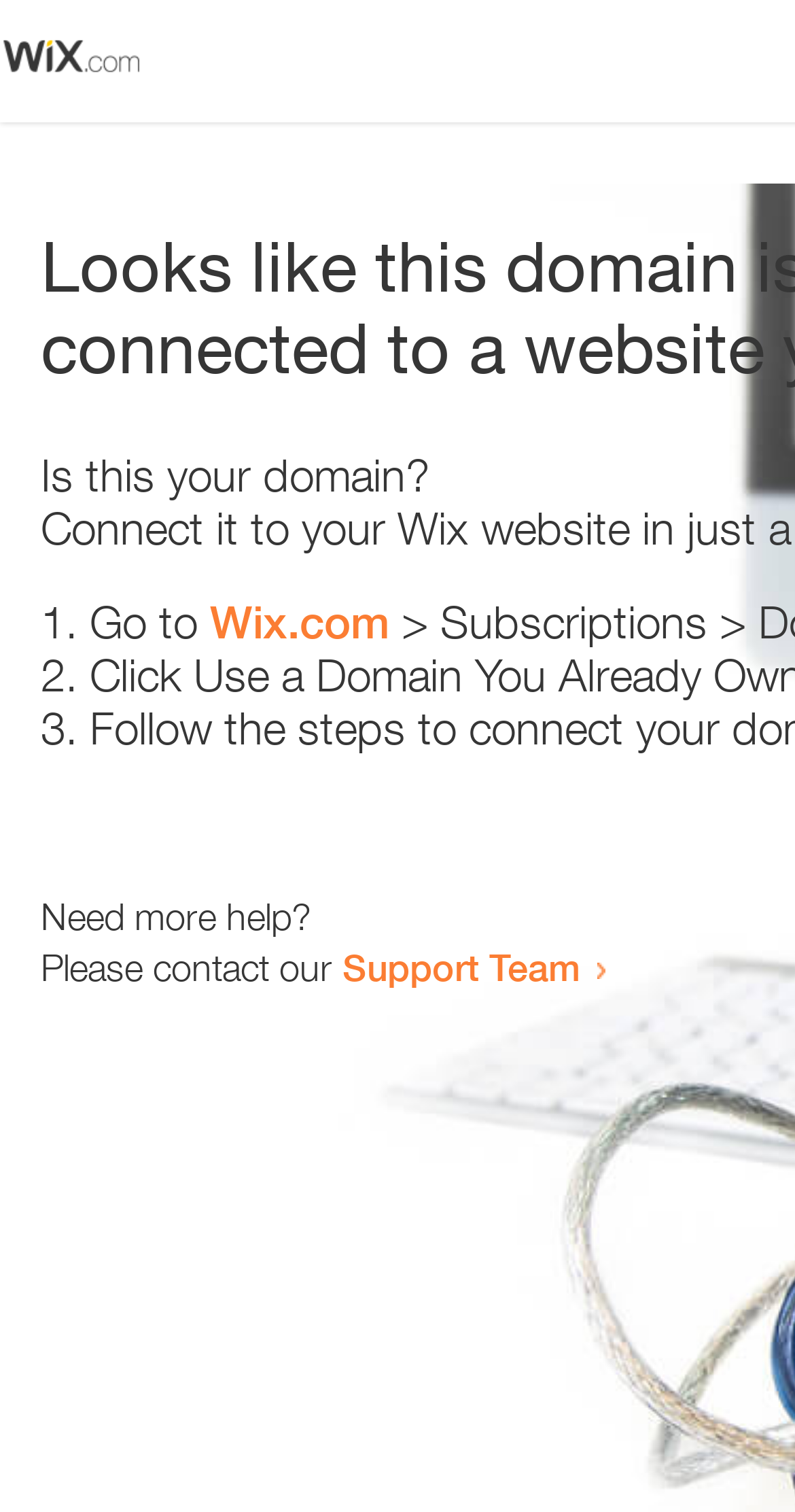Describe the webpage meticulously, covering all significant aspects.

The webpage appears to be an error page, with a small image at the top left corner. Below the image, there is a heading that reads "Is this your domain?" centered on the page. 

Underneath the heading, there is a numbered list with three items. The first item starts with "1." and is followed by the text "Go to" and a link to "Wix.com". The second item starts with "2." and the third item starts with "3.", but their contents are not specified. 

At the bottom of the page, there is a section that provides additional help options. It starts with the text "Need more help?" and is followed by a sentence that reads "Please contact our". This sentence is completed with a link to the "Support Team".